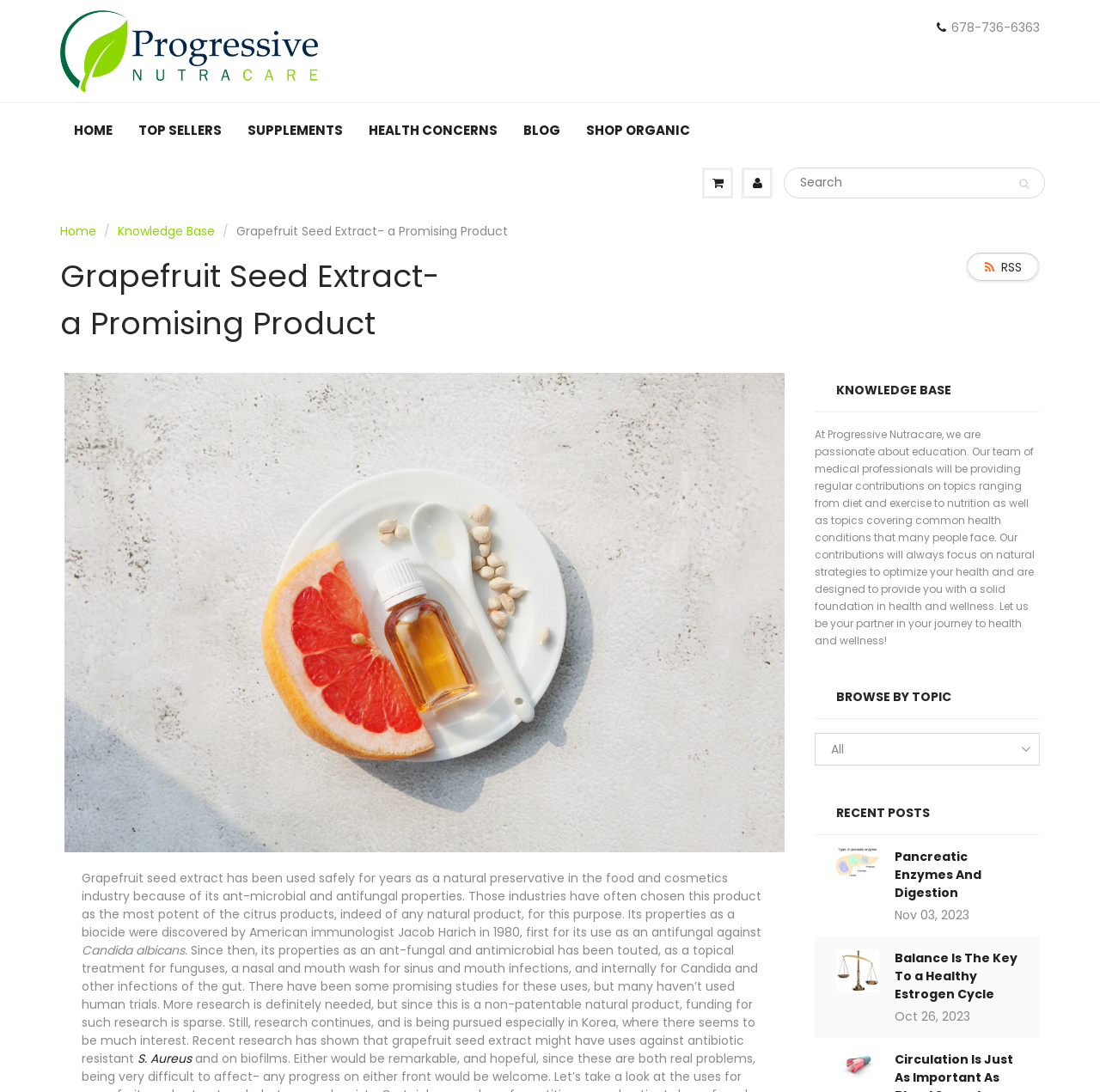From the element description aria-label="Search" name="q" placeholder="Search", predict the bounding box coordinates of the UI element. The coordinates must be specified in the format (top-left x, top-left y, bottom-right x, bottom-right y) and should be within the 0 to 1 range.

[0.712, 0.153, 0.95, 0.182]